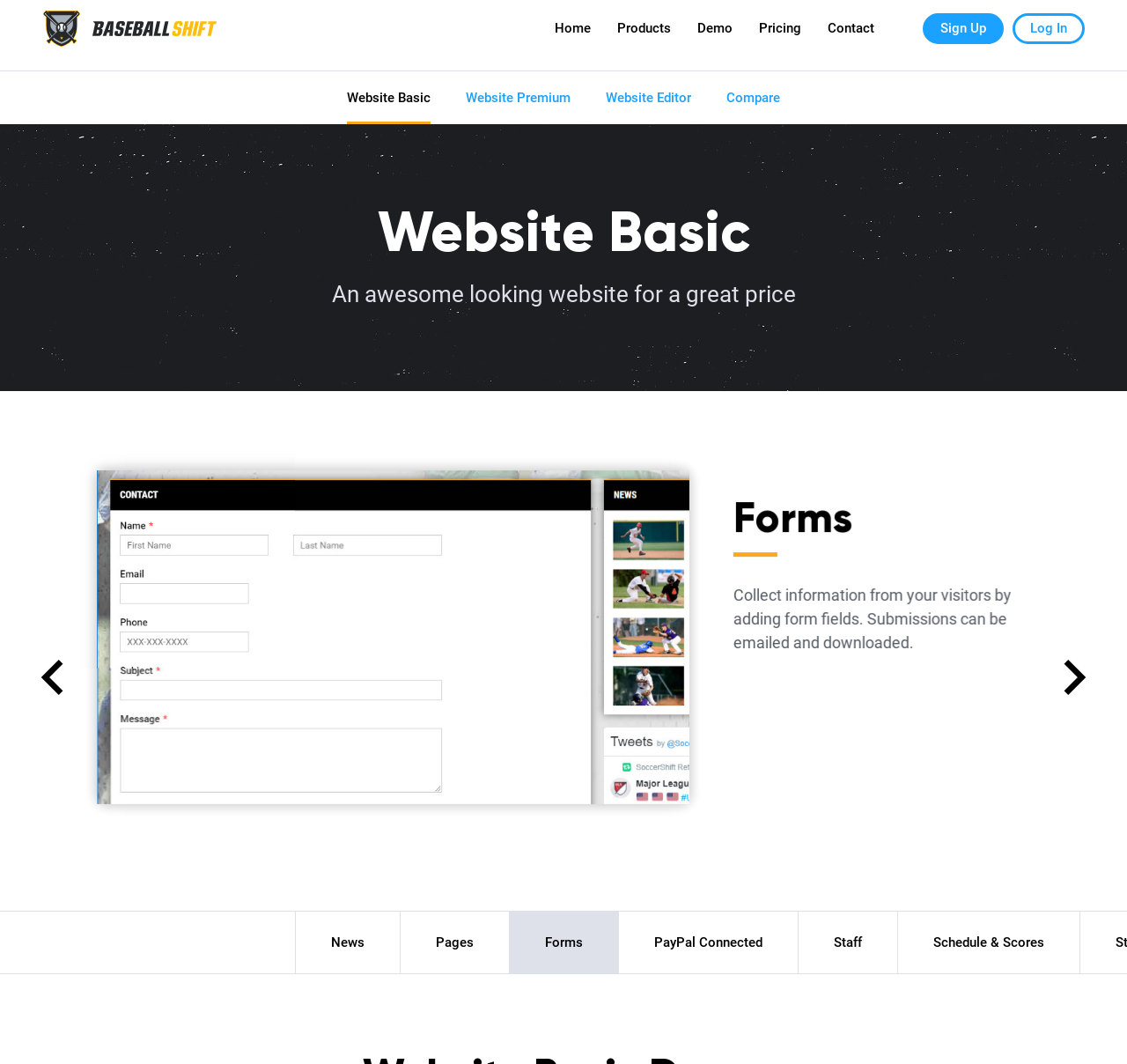Please determine the bounding box coordinates of the section I need to click to accomplish this instruction: "Click the Log In link".

[0.898, 0.019, 0.962, 0.048]